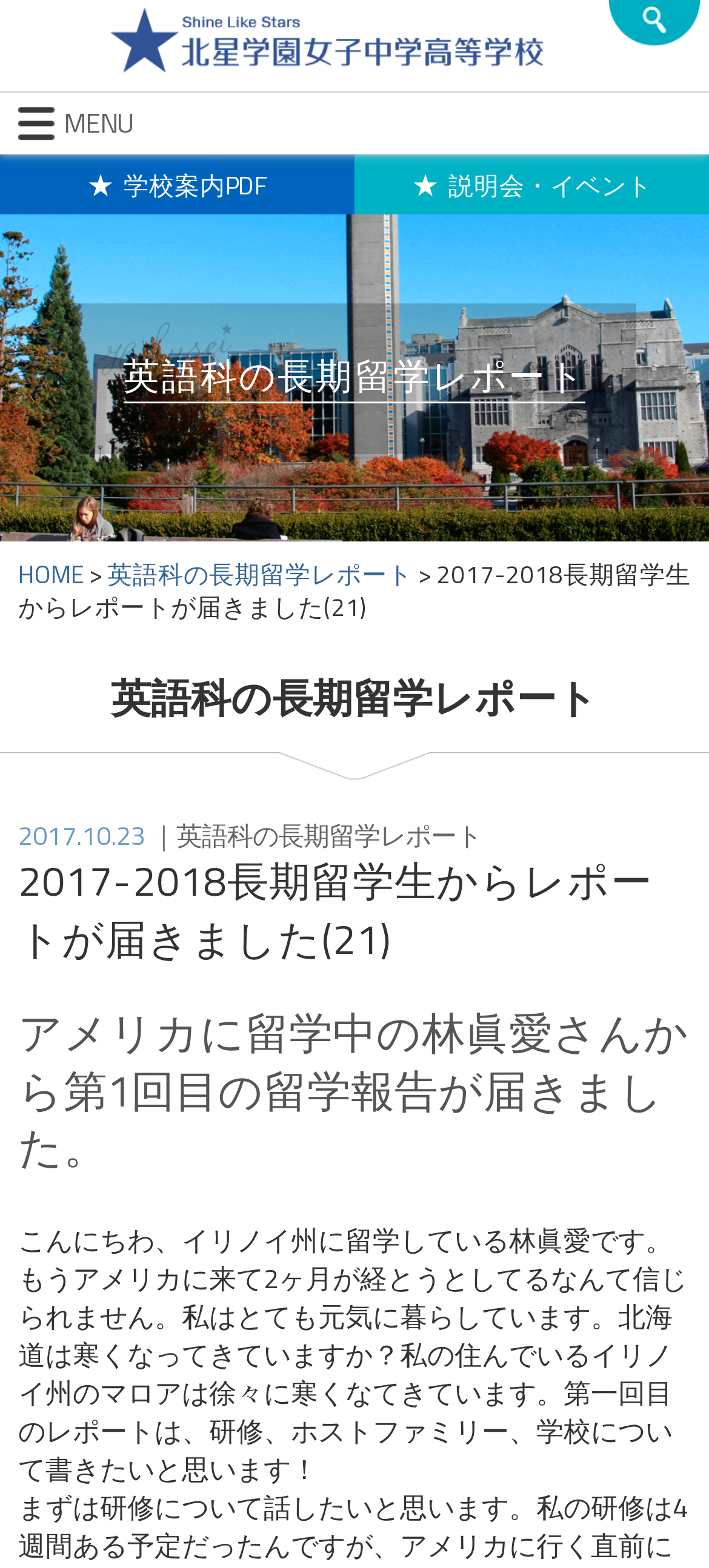Based on the image, give a detailed response to the question: Who is the author of the report?

The author of the report can be found in the text 'アメリカに留学中の林眞愛さんから第1回目の留学報告が届きました。', which is located in the article section of the webpage.